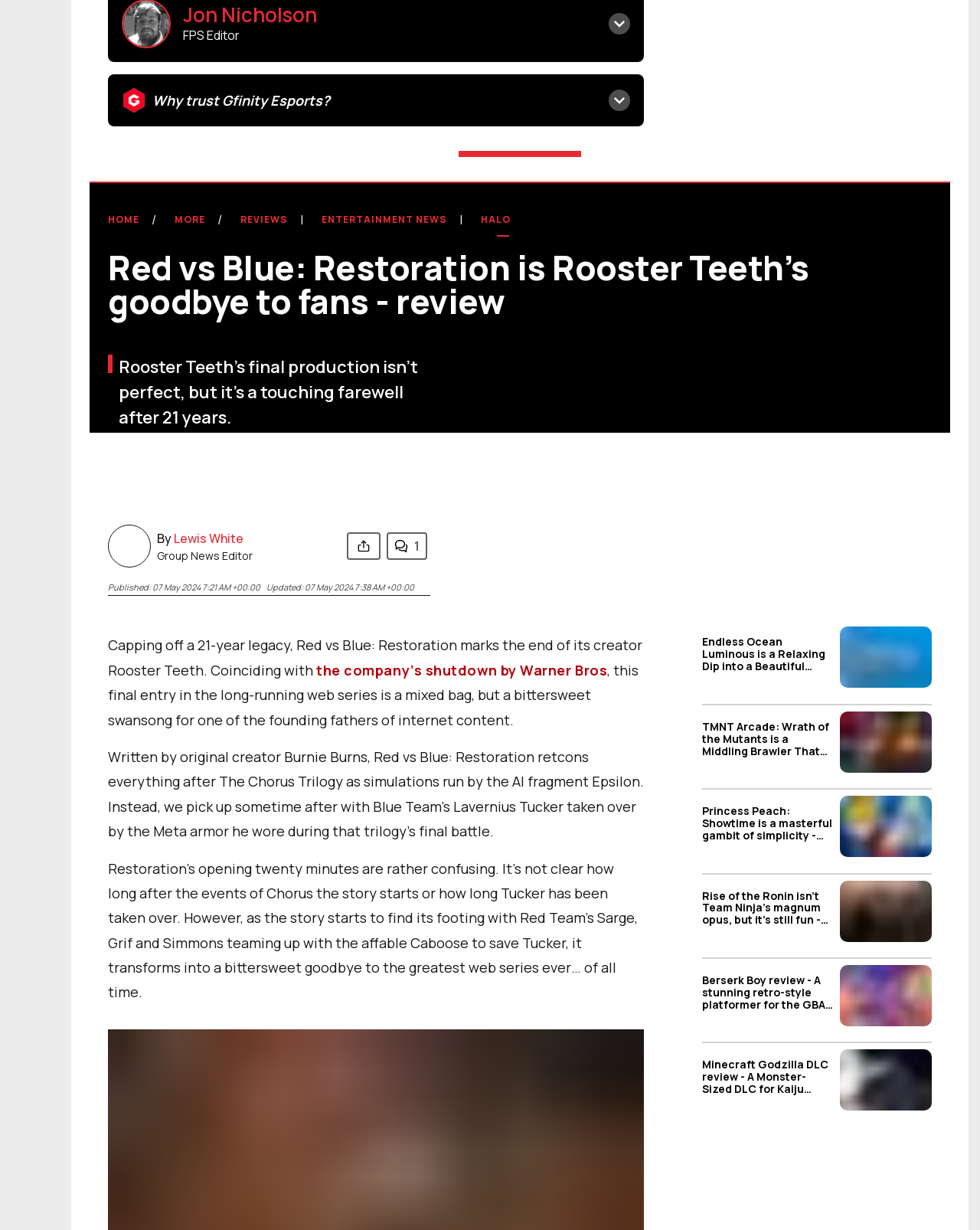Please determine the bounding box coordinates for the element that should be clicked to follow these instructions: "Explore popular plants".

None